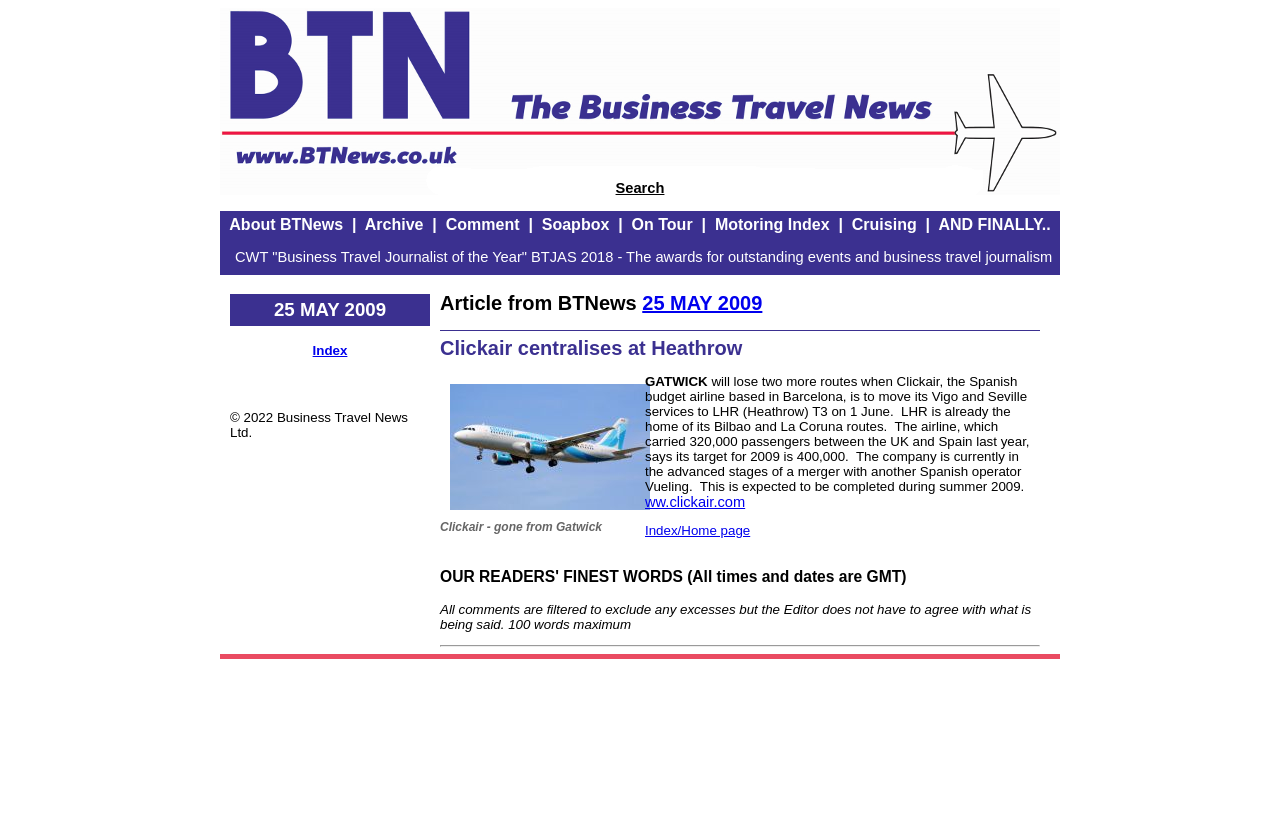Given the description of the UI element: "Clickair centralises at Heathrow", predict the bounding box coordinates in the form of [left, top, right, bottom], with each value being a float between 0 and 1.

[0.344, 0.411, 0.58, 0.438]